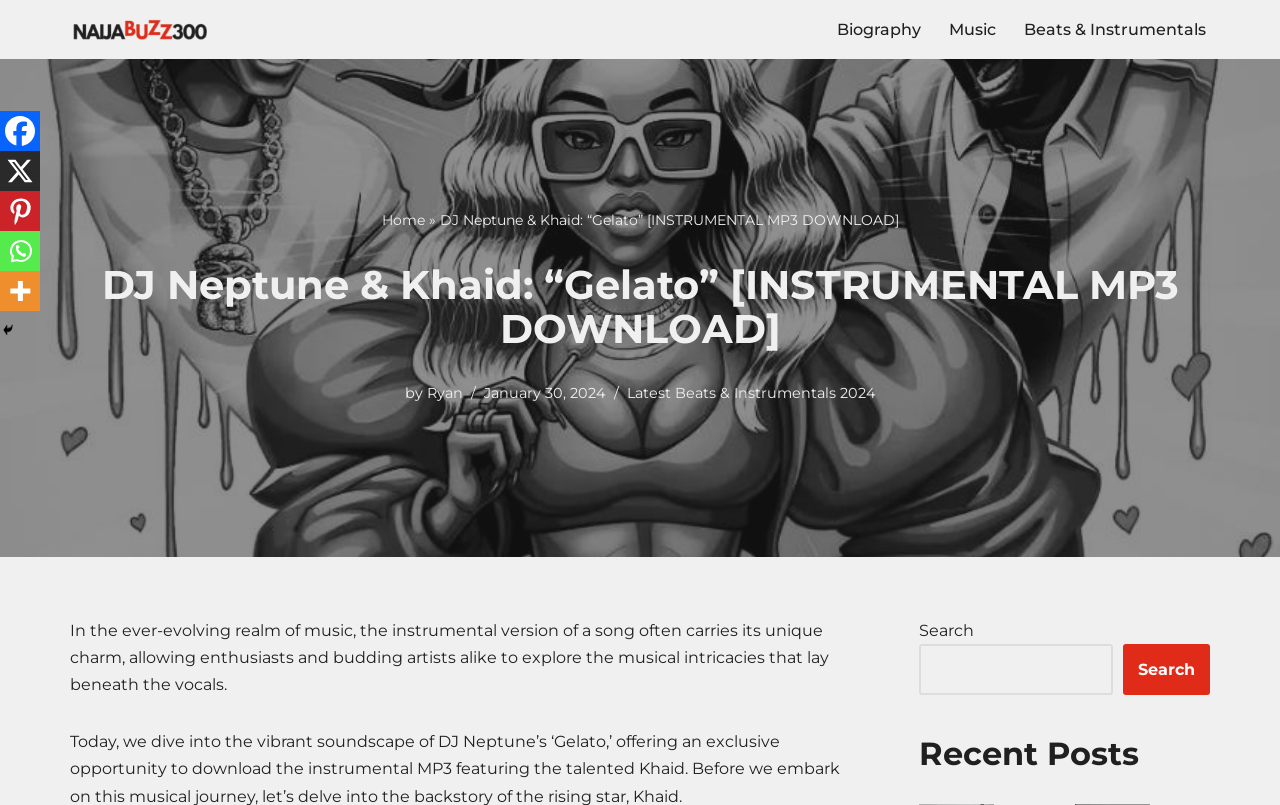Provide a one-word or one-phrase answer to the question:
Who is the author of the post?

Ryan